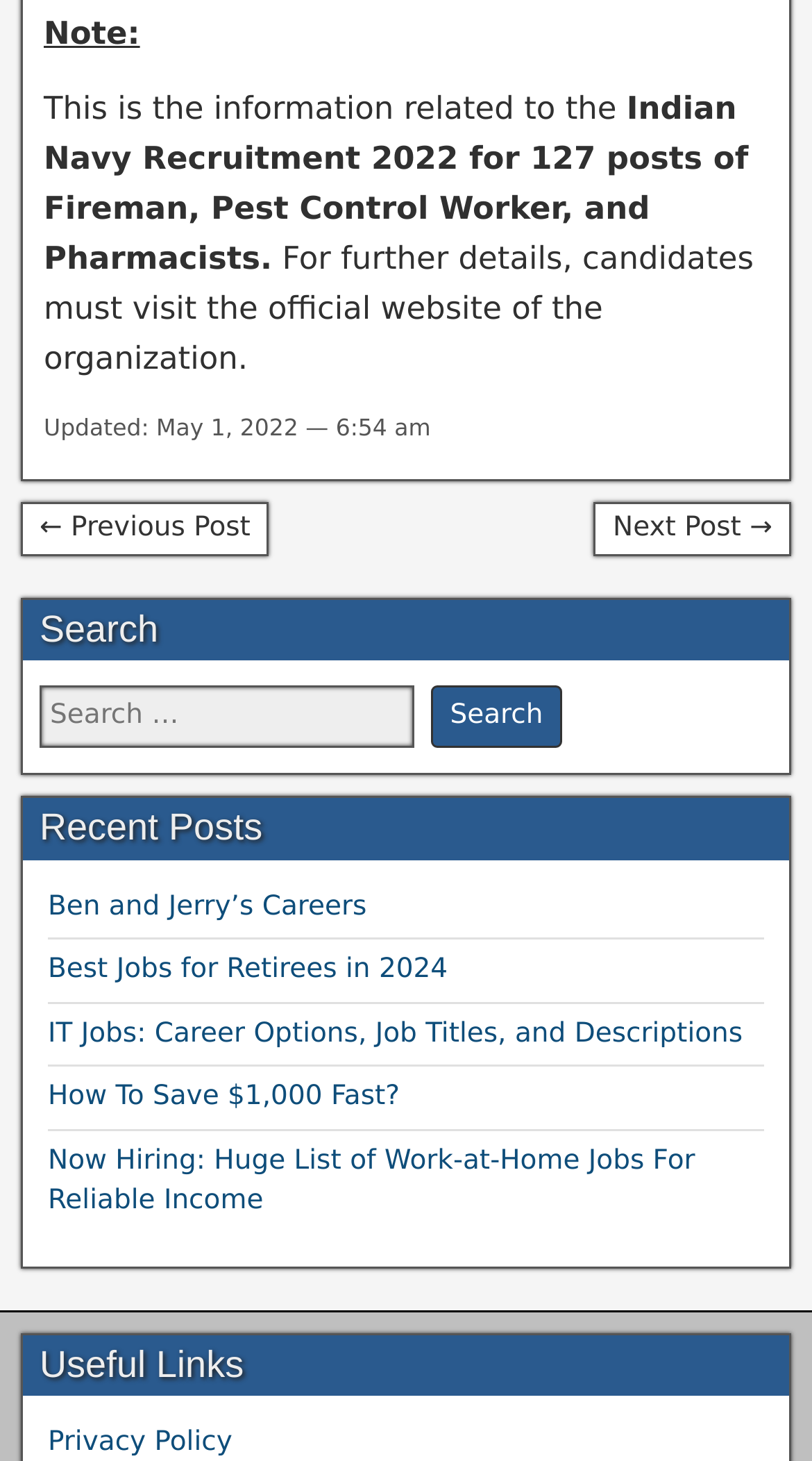Use a single word or phrase to answer the question:
What is the purpose of the search box?

To search the website